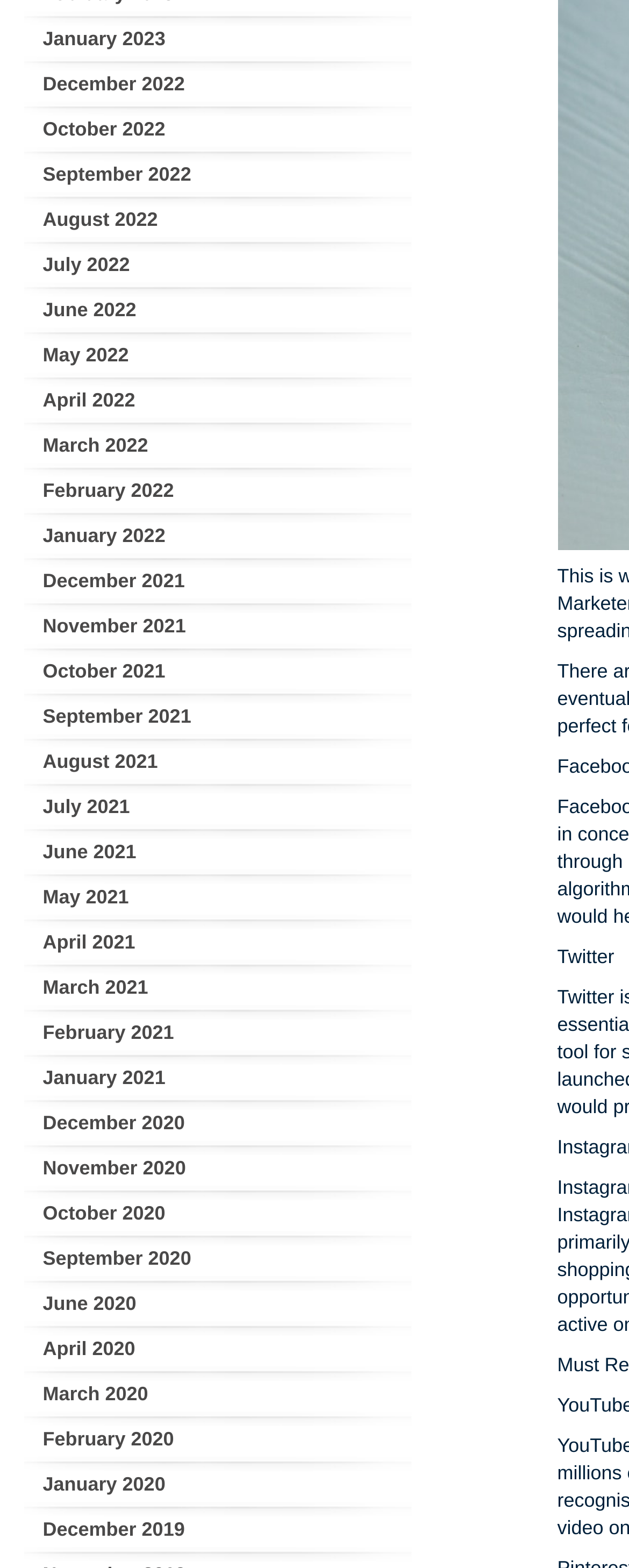Identify the bounding box coordinates of the area you need to click to perform the following instruction: "Click the logo".

None